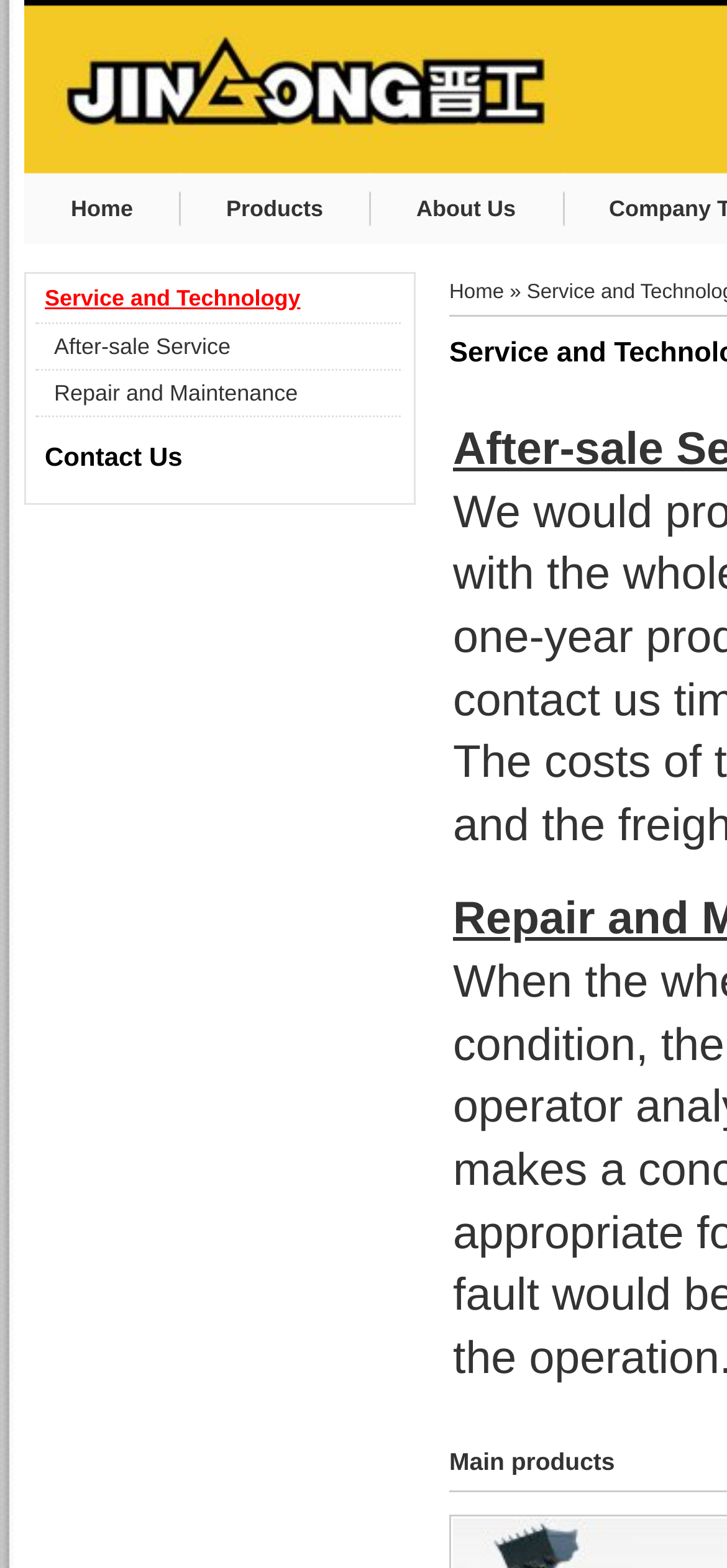Provide a one-word or brief phrase answer to the question:
How many main navigation links are there?

4